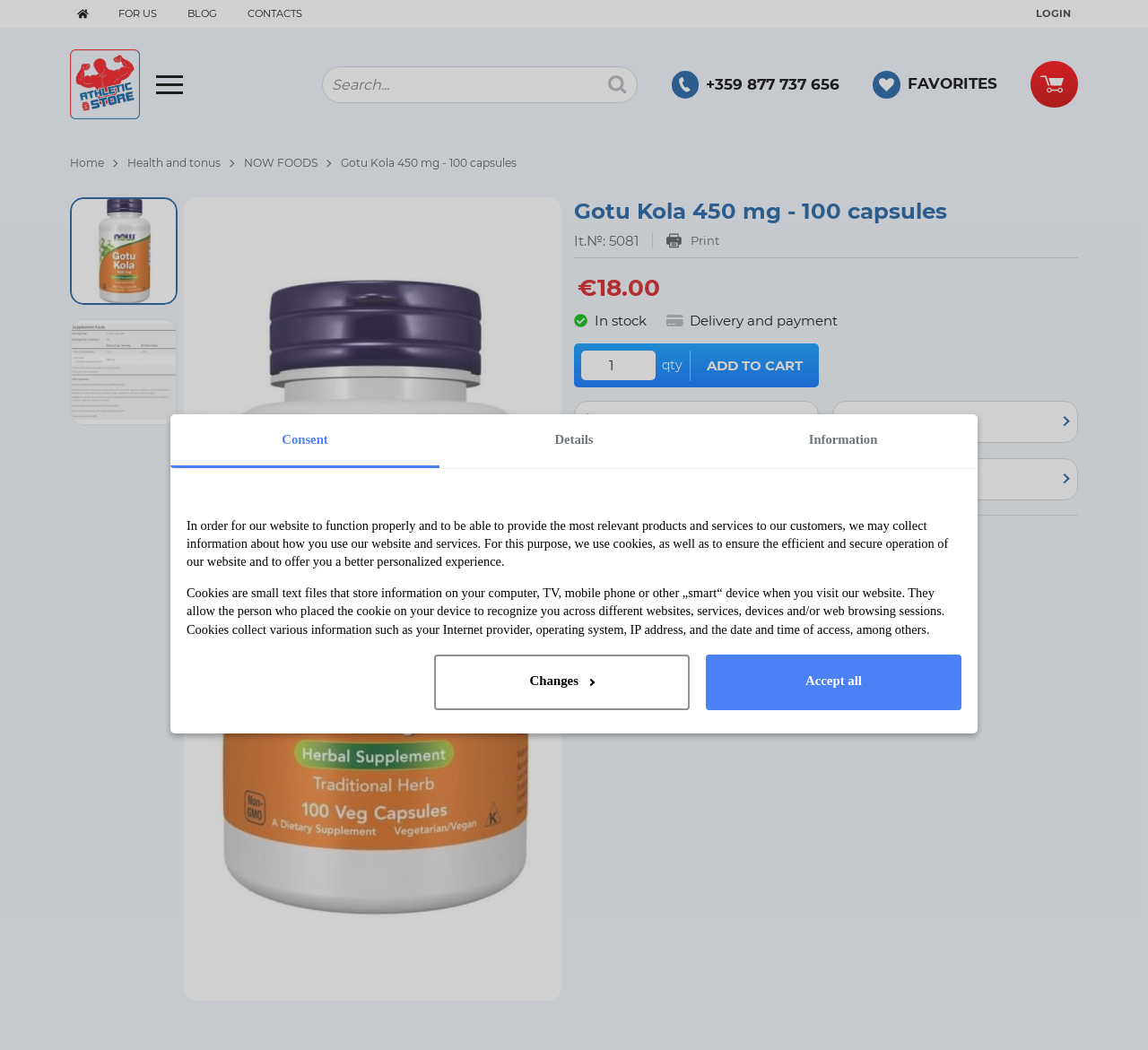Describe all the key features and sections of the webpage thoroughly.

This webpage is about a product called Gotu Kola 450 mg - 100 capsules from Athletic Store. At the top, there are several links to navigate to different sections of the website, including Home, FOR US, BLOG, CONTACTS, and LOGIN. On the right side, there is a search box and a button to search. Below the search box, there are links to phone numbers and a heart icon for favorites.

The main content of the webpage is about the product Gotu Kola 450 mg - 100 capsules. There is a heading with the product name, followed by a description and an image of the product. The product details include its price, €18.00, and a notification that it is in stock. There are also buttons to add the product to the cart, send an inquiry, and add it to favorites.

On the right side of the product details, there are several icons, including a phone icon, a comment icon, a heart icon, and a compare-arrows icon. Below the product details, there is information about the product, including its pack size, manufacturer, and category.

Further down the page, there is a section about cookies and how they are used on the website. This section includes a long paragraph of text explaining what cookies are and how they are used. Below this section, there are buttons to accept or decline the use of cookies.

Overall, the webpage is focused on providing information about the product Gotu Kola 450 mg - 100 capsules and allowing users to purchase it or learn more about it.